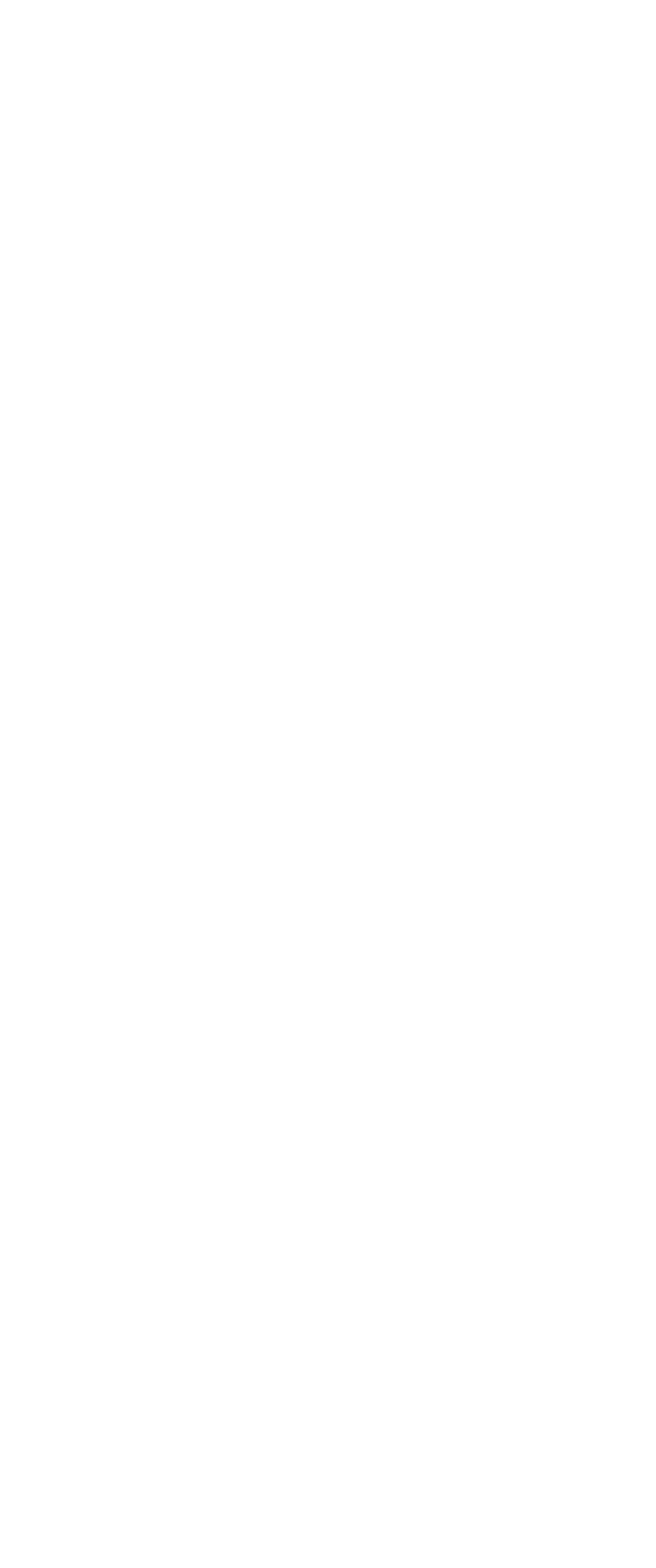Using the information shown in the image, answer the question with as much detail as possible: What is the purpose of the Shariff plugin?

The Shariff plugin is used to enable sharing of content without data being transferred to the social networks when the page is loaded, and this happens only after clicking on one of the buttons.